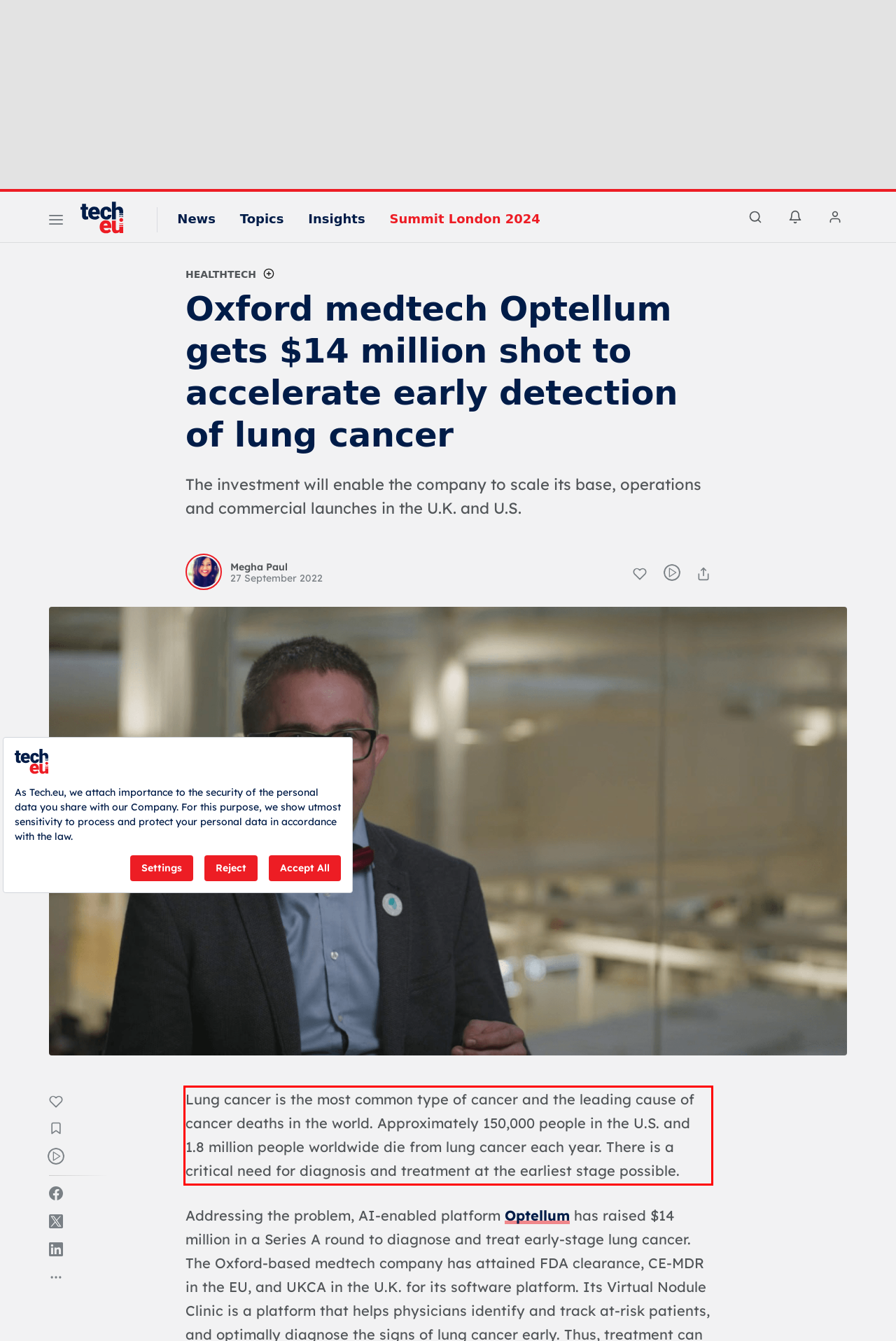Given a screenshot of a webpage with a red bounding box, please identify and retrieve the text inside the red rectangle.

Lung cancer is the most common type of cancer and the leading cause of cancer deaths in the world. Approximately 150,000 people in the U.S. and 1.8 million people worldwide die from lung cancer each year. There is a critical need for diagnosis and treatment at the earliest stage possible.